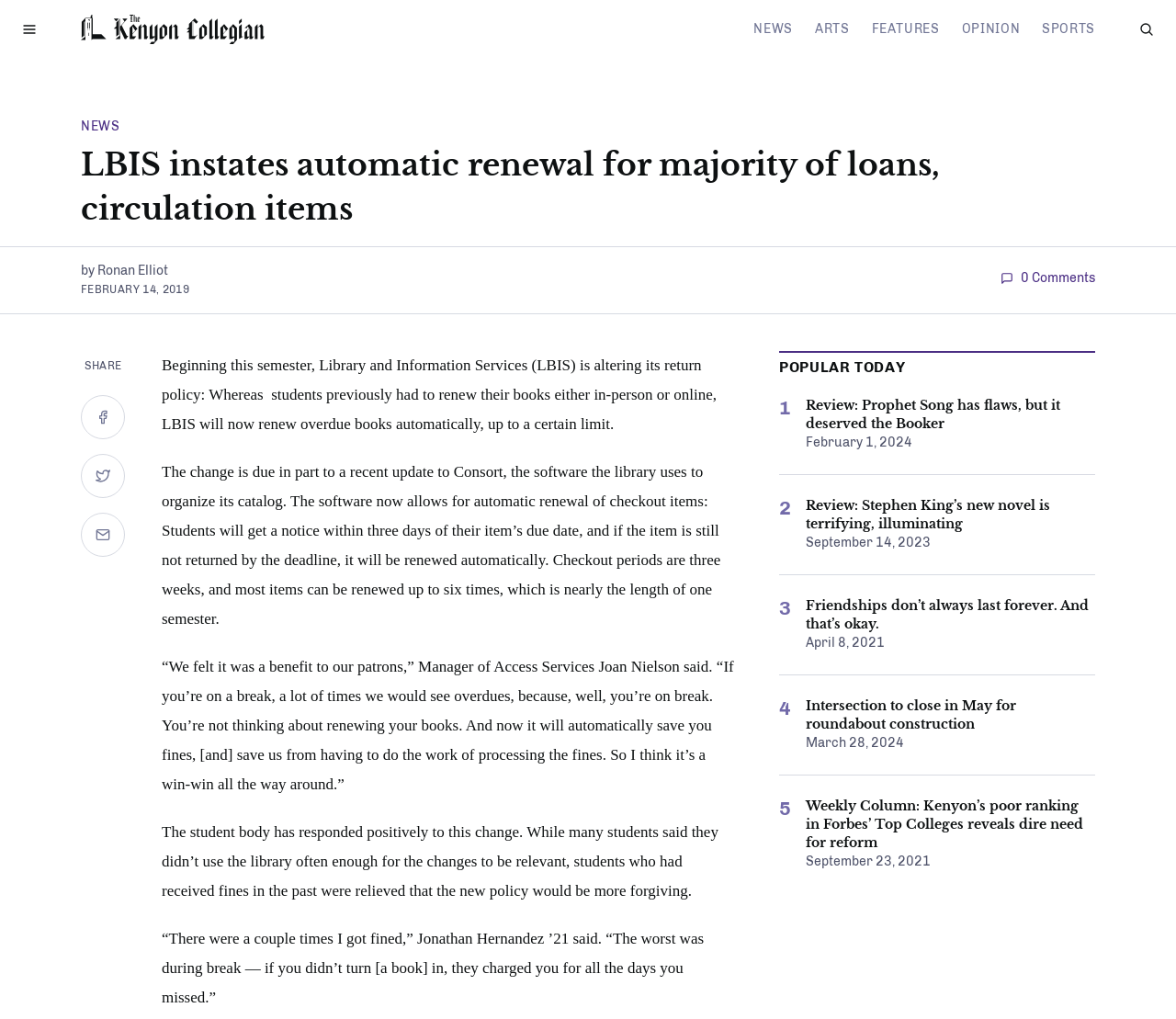What is the name of the manager of Access Services quoted in the article?
Examine the webpage screenshot and provide an in-depth answer to the question.

The article quotes 'Manager of Access Services Joan Nielson' saying that the new policy is a benefit to patrons, so the answer is Joan Nielson.